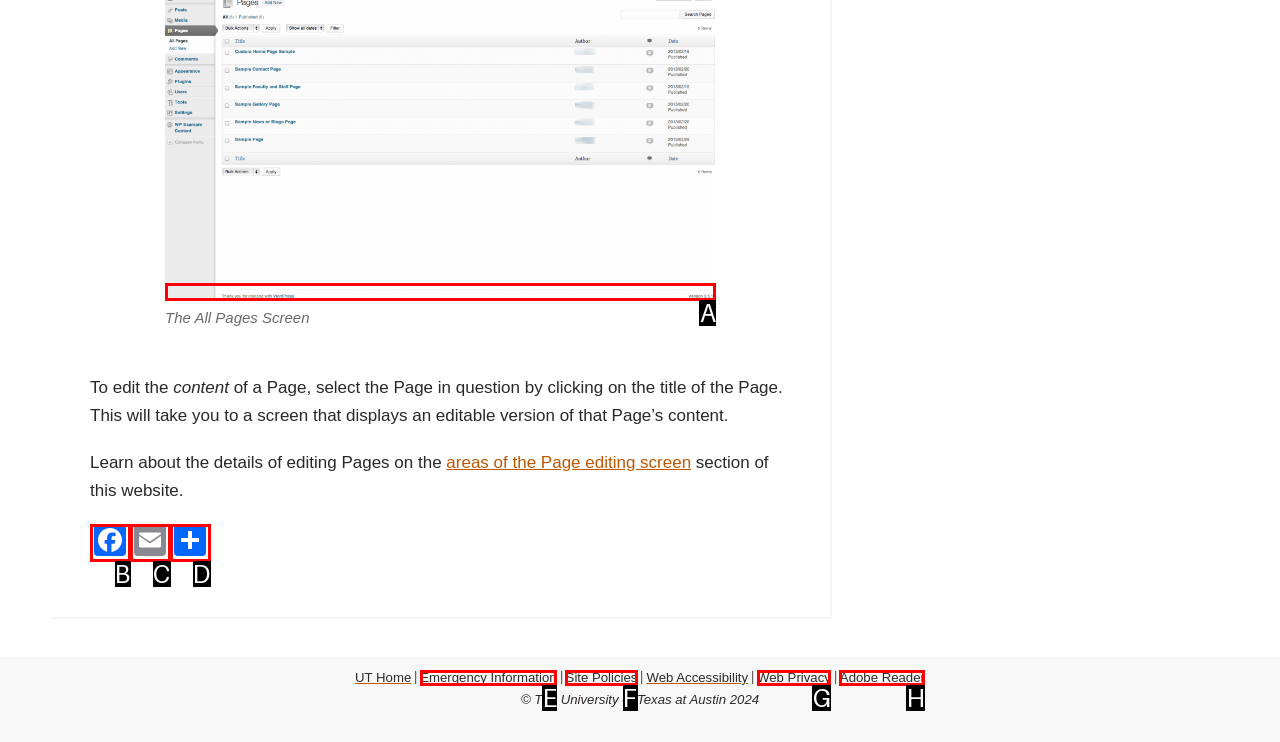Determine which option you need to click to execute the following task: go to the all pages screen. Provide your answer as a single letter.

A